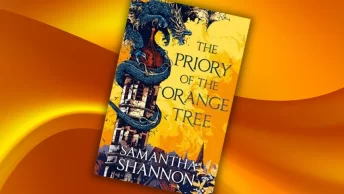Give an in-depth description of what is happening in the image.

The image showcases the book cover of "The Priory of the Orange Tree," written by Samantha Shannon. The striking design features a vibrant yellow background, enriched with intricate illustrations of a dragon coiling around a tower, hinting at a fantastical narrative. The title is prominently displayed in an elegant font at the center, capturing the eye and inviting readers into its world. As part of a promotional section titled "More Books To Read," this cover highlights the allure of fantasy literature, especially appealing to those interested in epic tales and richly crafted universes.